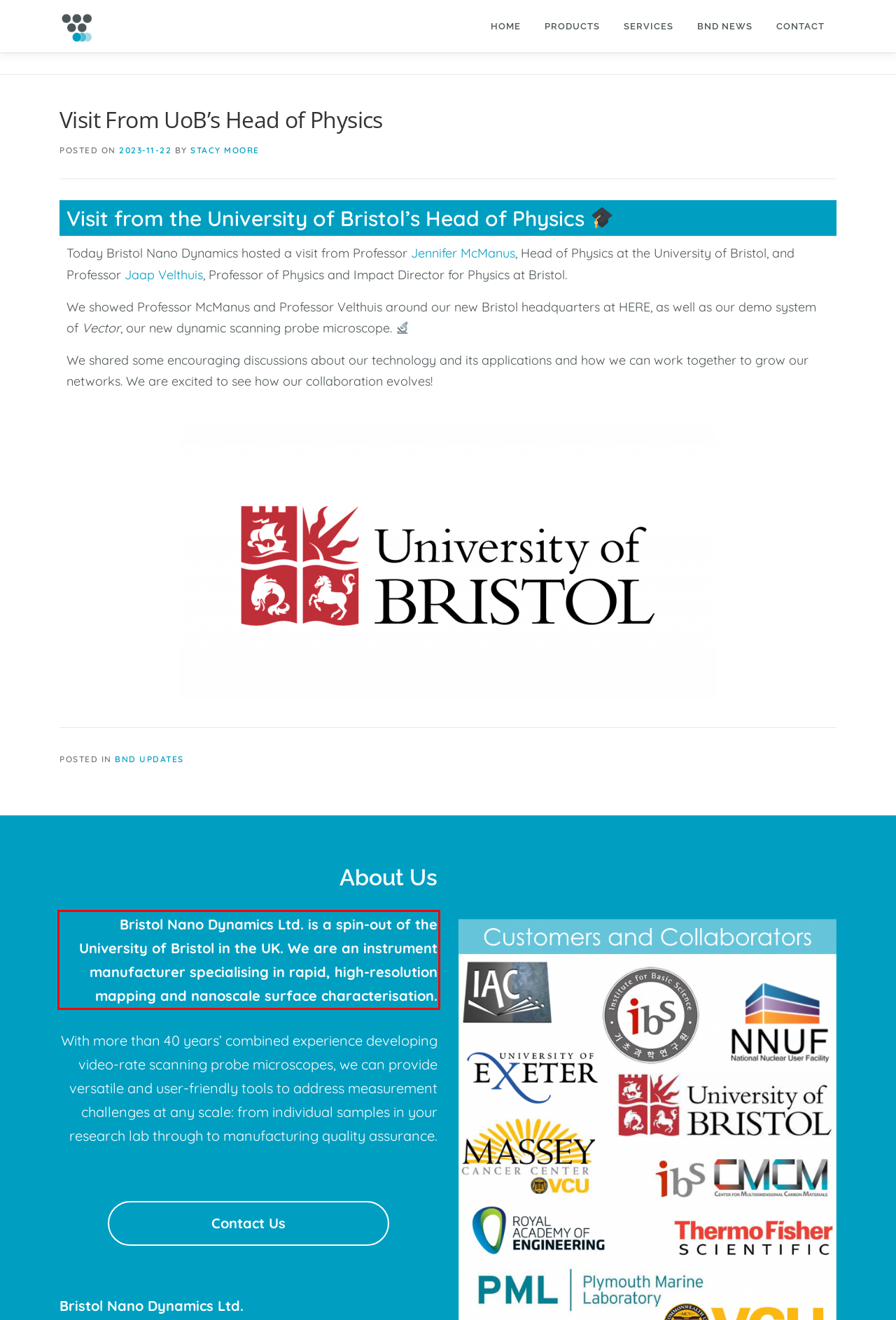Within the screenshot of a webpage, identify the red bounding box and perform OCR to capture the text content it contains.

Bristol Nano Dynamics Ltd. is a spin-out of the University of Bristol in the UK. We are an instrument manufacturer specialising in rapid, high-resolution mapping and nanoscale surface characterisation.